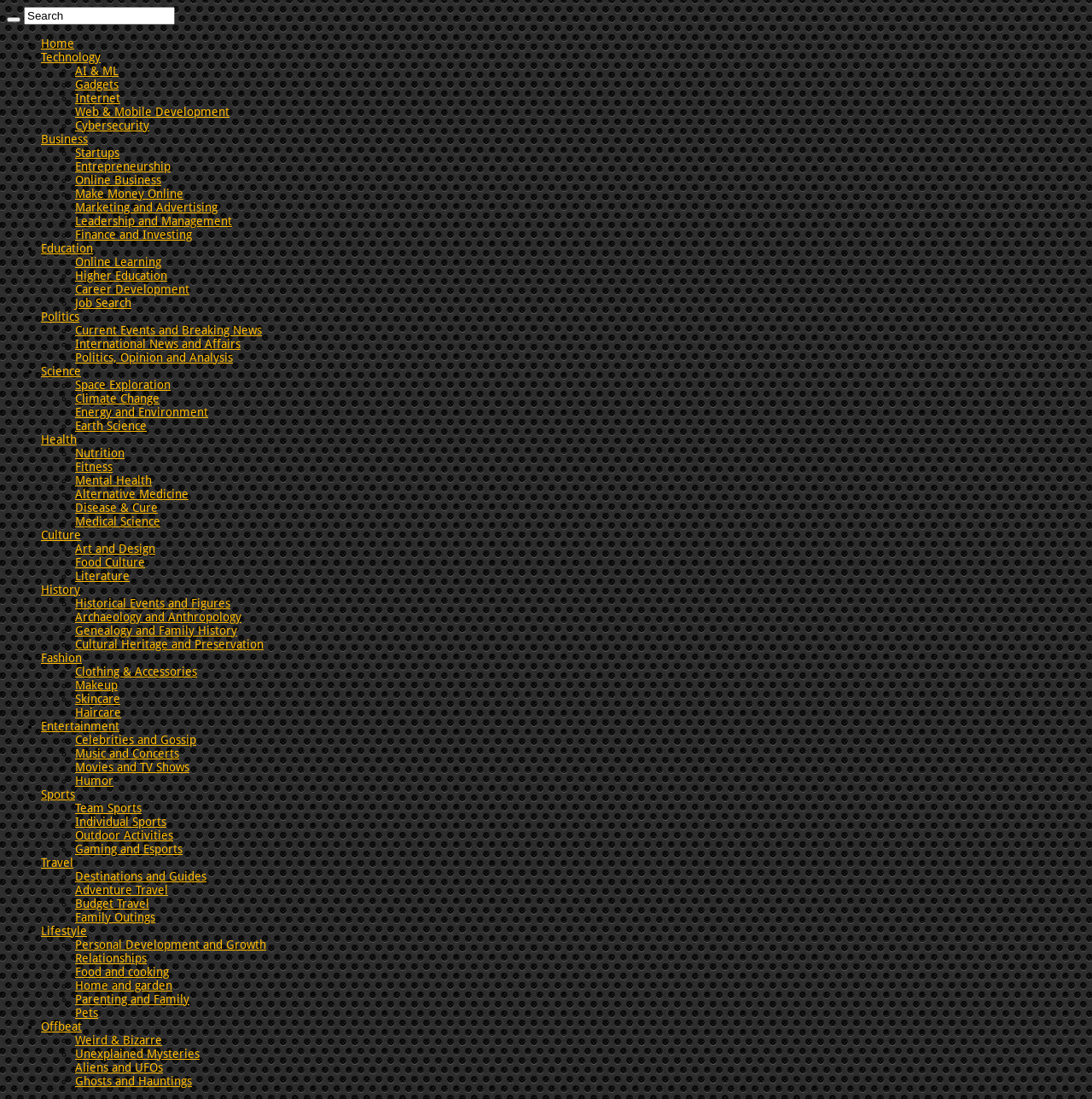Locate the bounding box coordinates of the item that should be clicked to fulfill the instruction: "Search for something".

[0.022, 0.006, 0.16, 0.023]